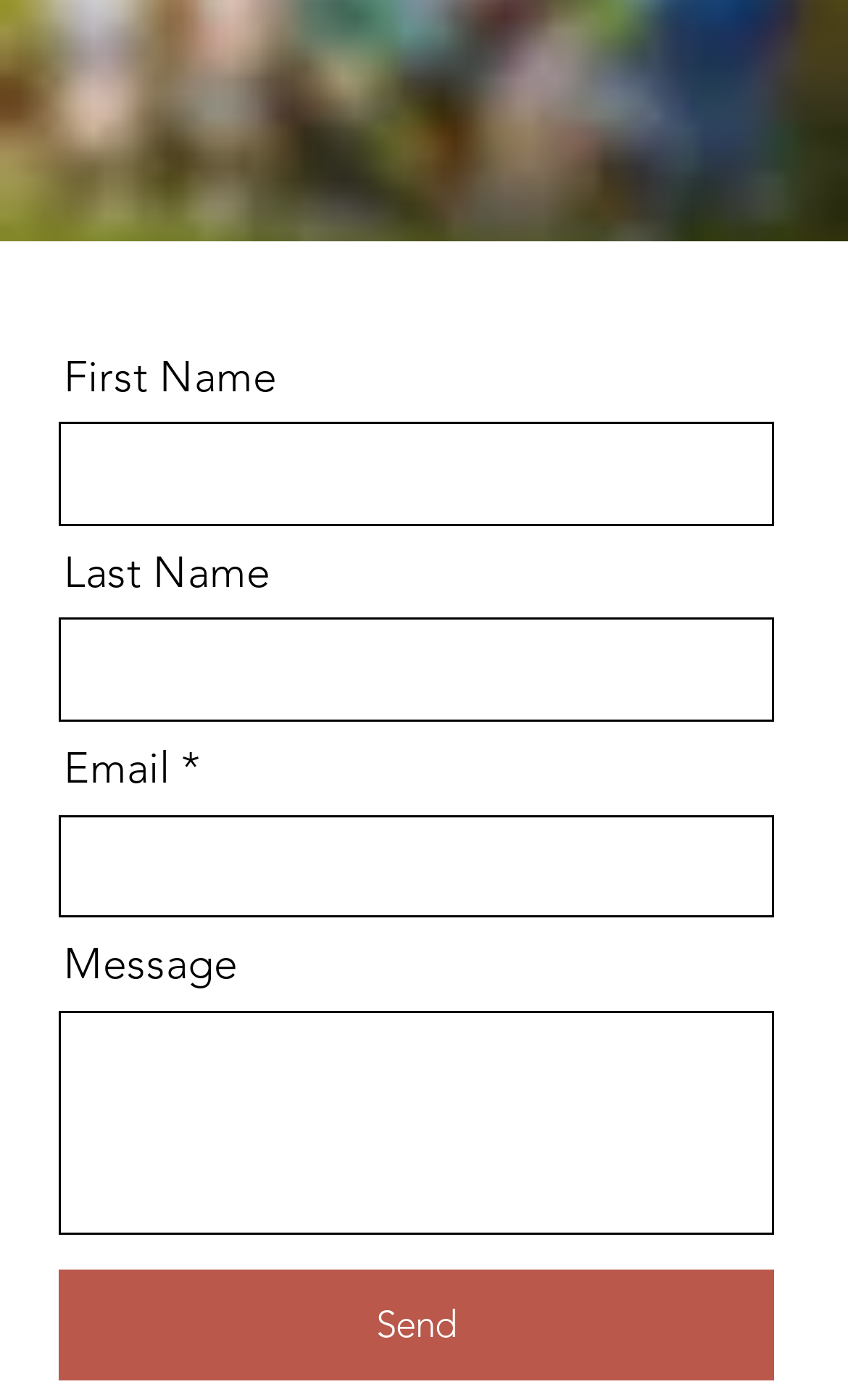How many contact methods are available?
Based on the image, give a concise answer in the form of a single word or short phrase.

3